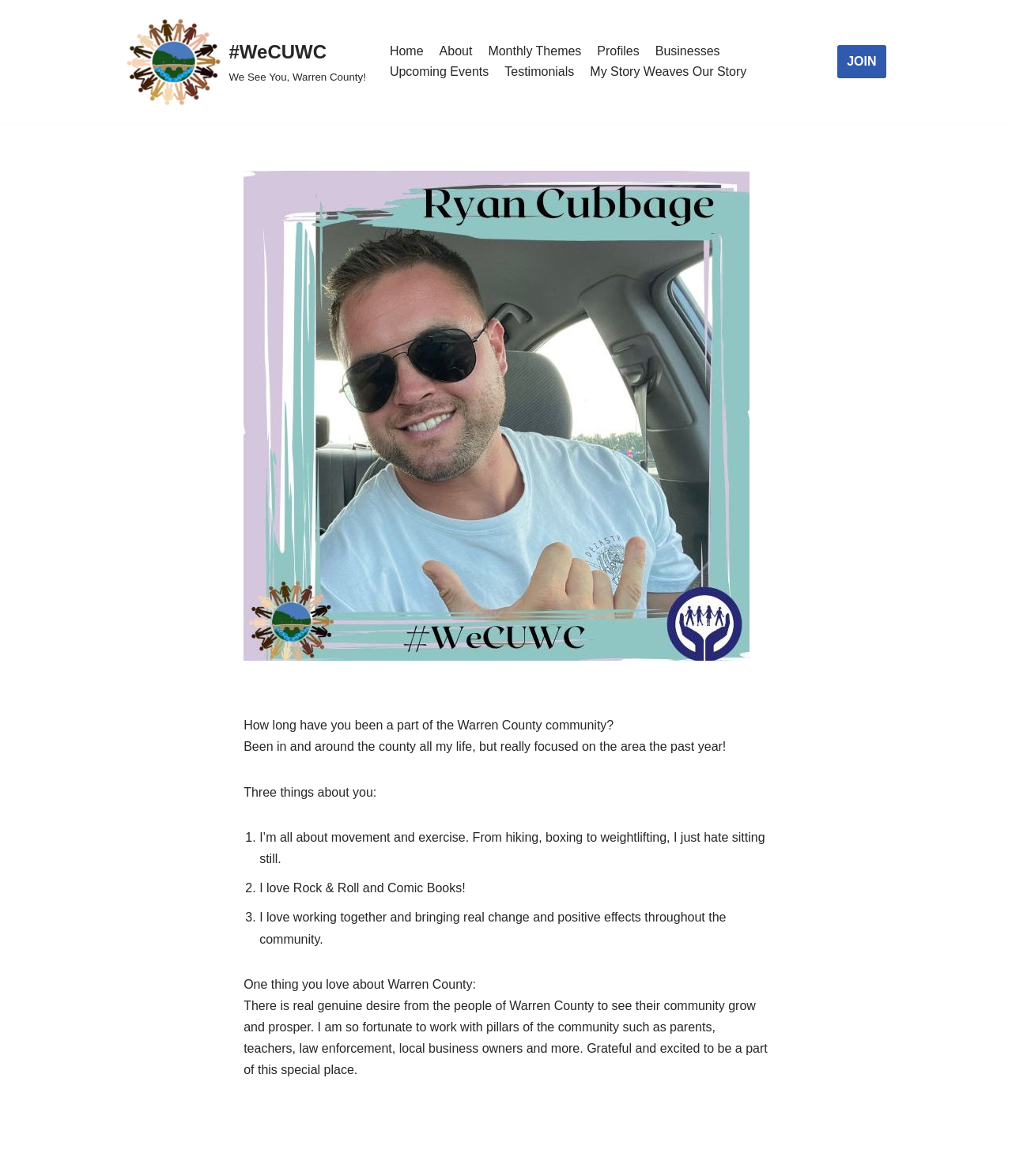What is one thing Ryan loves about Warren County?
Please use the image to provide an in-depth answer to the question.

According to the article, one thing Ryan loves about Warren County is the genuine desire from the people of Warren County to see their community grow and prosper.